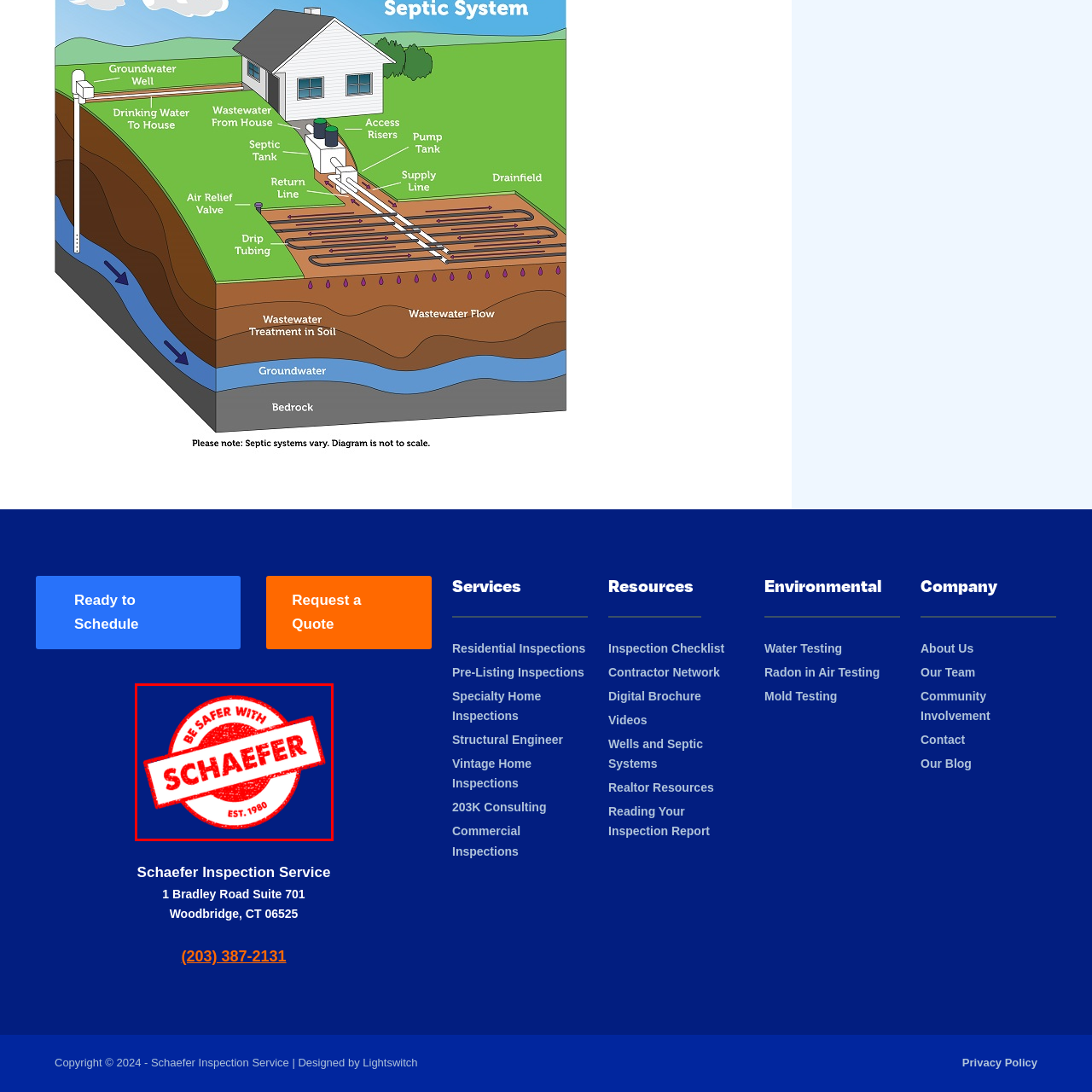Look at the area highlighted in the red box, What is the establishment year of the company? Please provide an answer in a single word or phrase.

1980